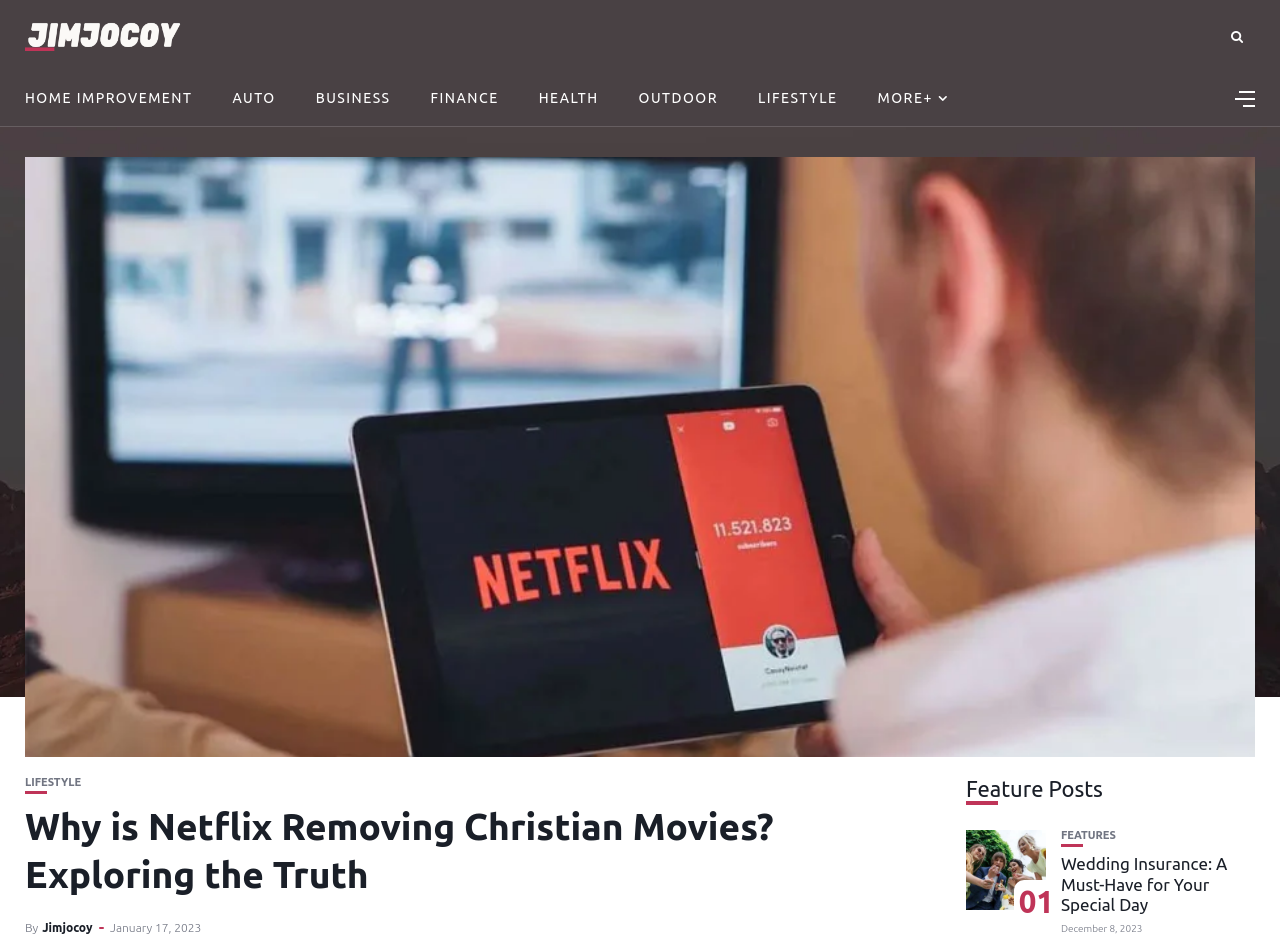Can you give a detailed response to the following question using the information from the image? What is the title of the second feature post?

The title of the second feature post can be found on the right side of the webpage, which is 'Wedding Insurance: A Must-Have for Your Special Day'.